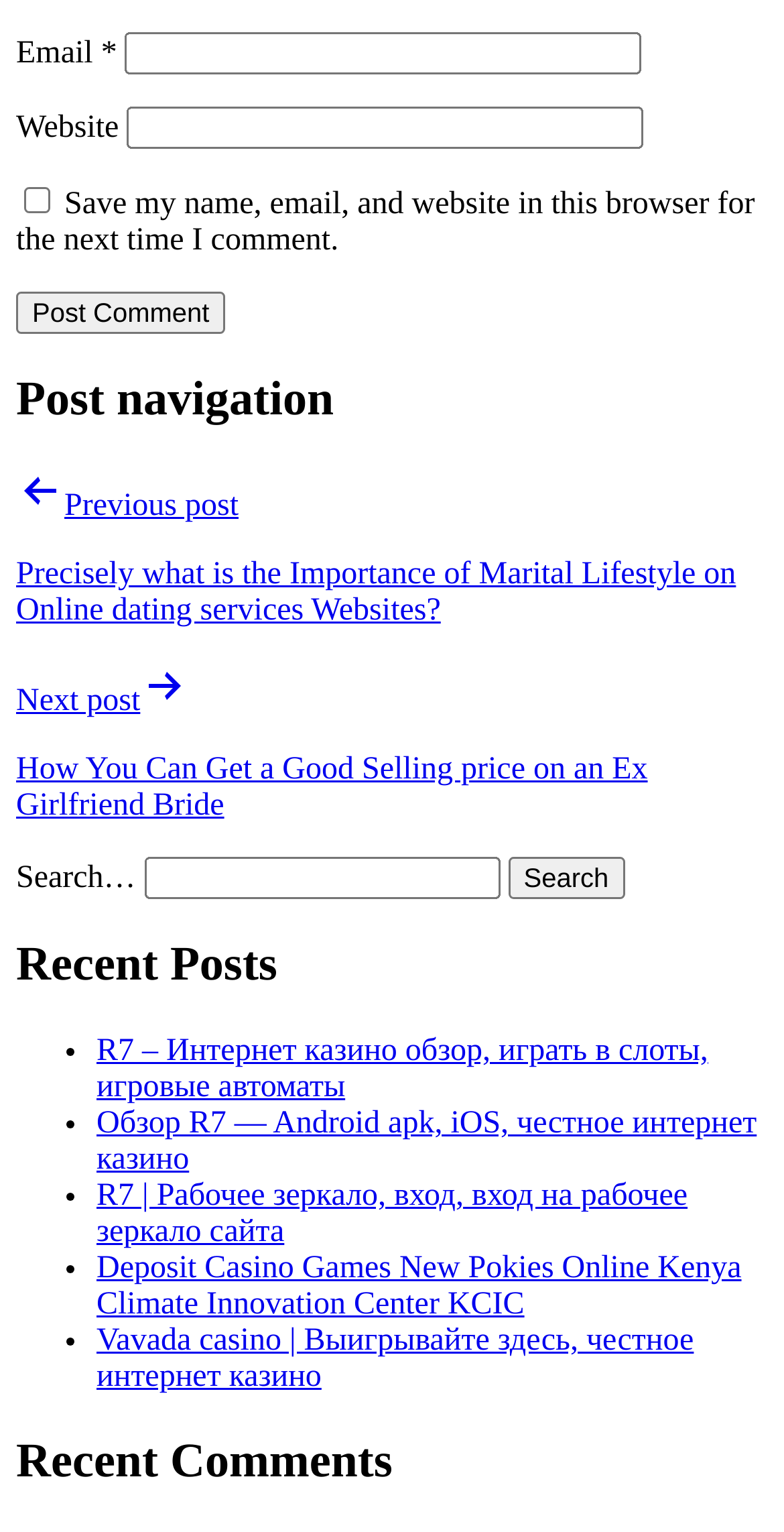Please identify the bounding box coordinates of the clickable area that will fulfill the following instruction: "Search for posts". The coordinates should be in the format of four float numbers between 0 and 1, i.e., [left, top, right, bottom].

[0.648, 0.56, 0.797, 0.587]